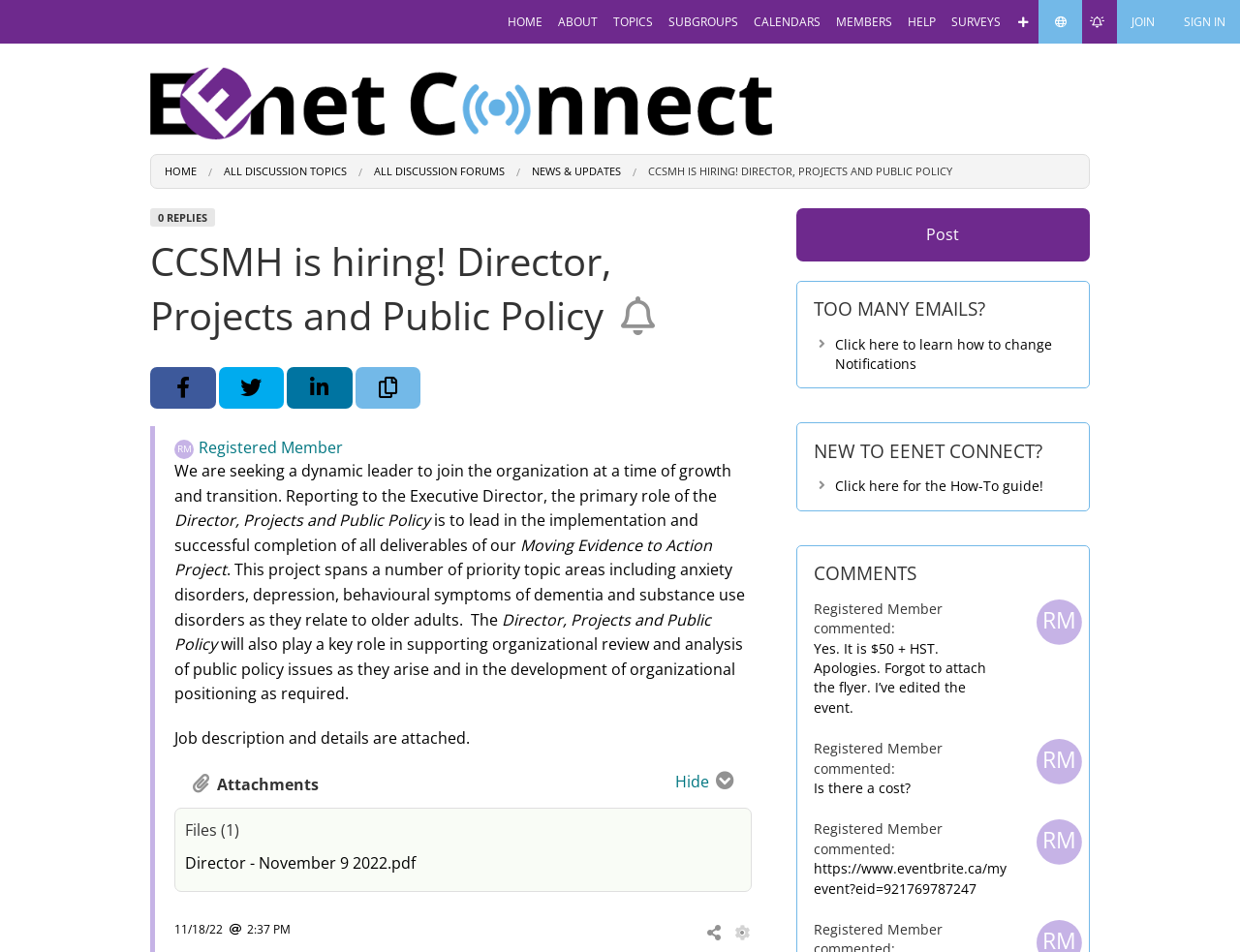How many replies are there to this topic?
Please provide a detailed and thorough answer to the question.

This answer can be obtained by looking at the text '0 REPLIES' which is located below the heading 'CCSMH is hiring! Director, Projects and Public Policy'.